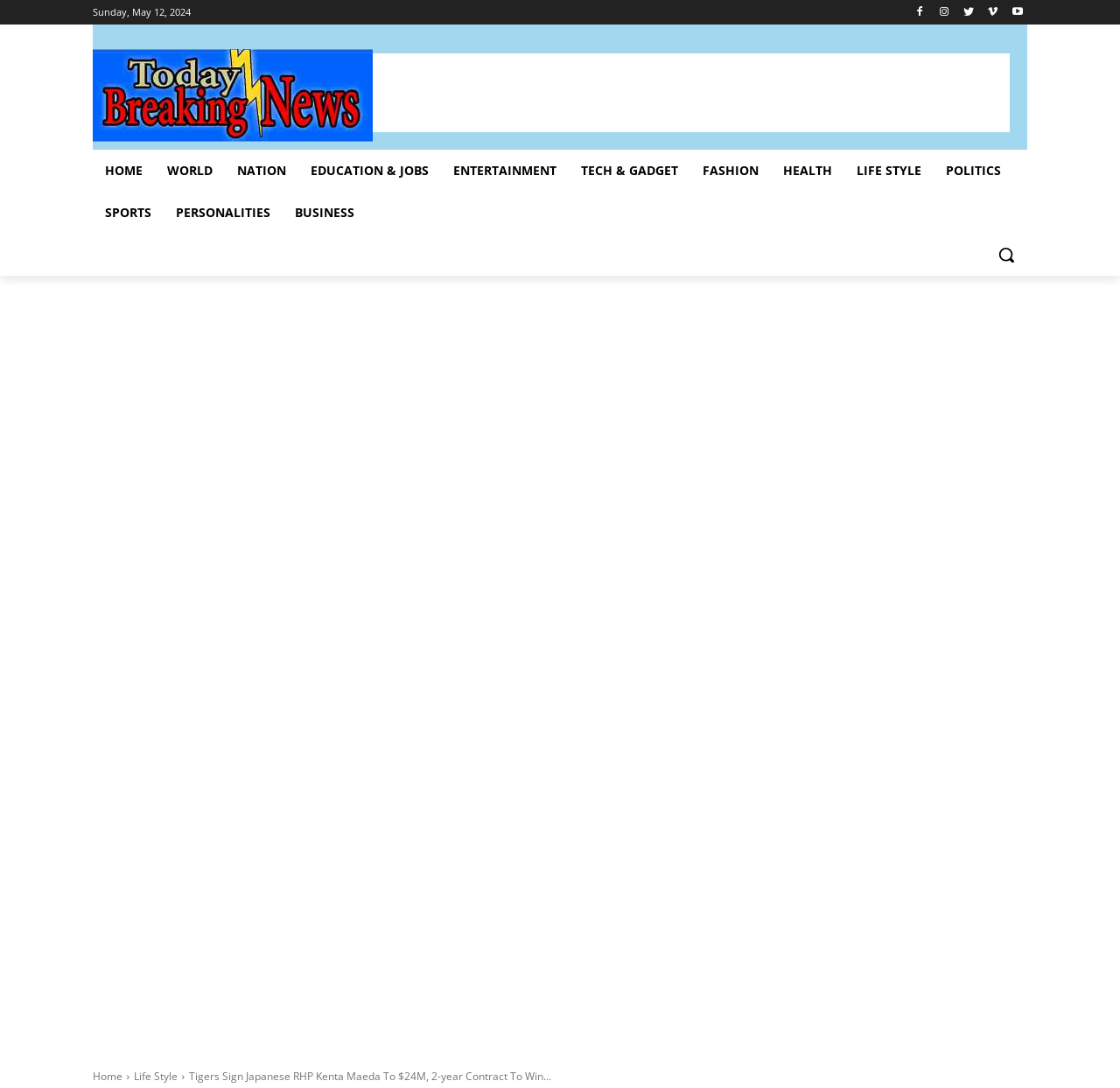Find the bounding box coordinates for the UI element that matches this description: "Education & Jobs".

[0.266, 0.138, 0.394, 0.176]